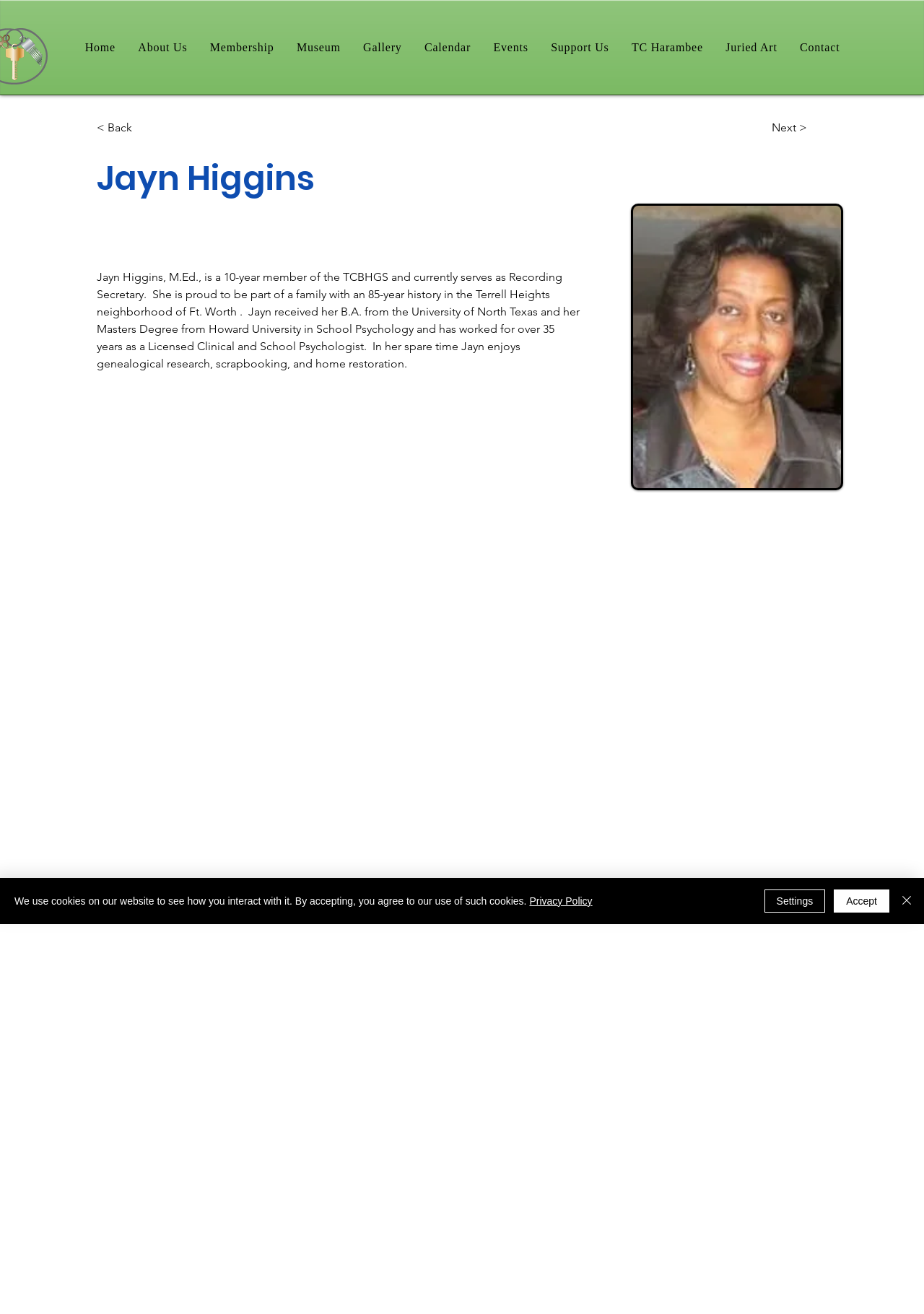What is the topic of Jayn Higgins' spare time activities?
Answer the question with a detailed and thorough explanation.

The webpage mentions that in her spare time, Jayn Higgins enjoys genealogical research, scrapbooking, and home restoration, indicating that these are her hobbies or interests.